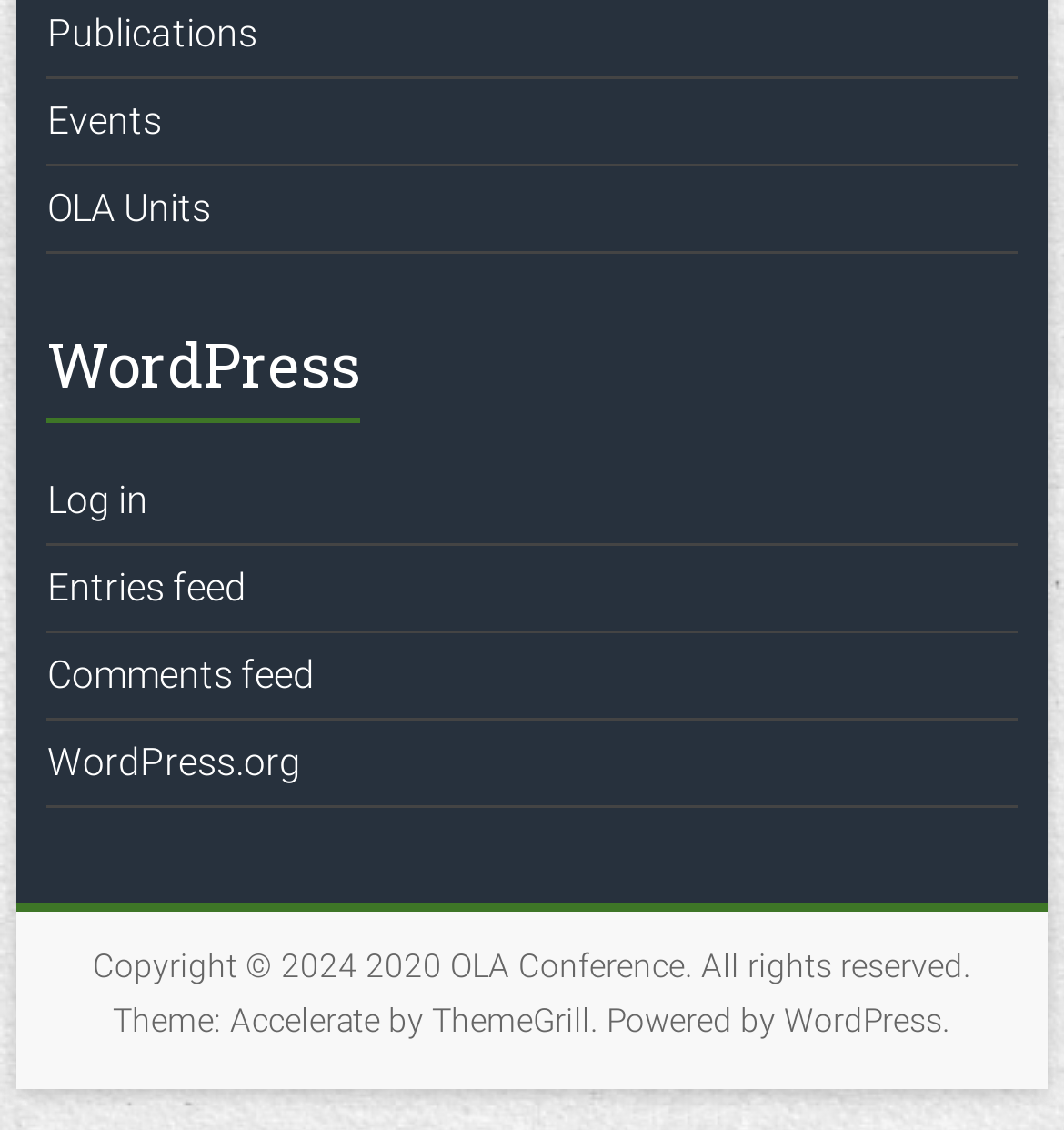What is the name of the website?
Based on the screenshot, answer the question with a single word or phrase.

WordPress